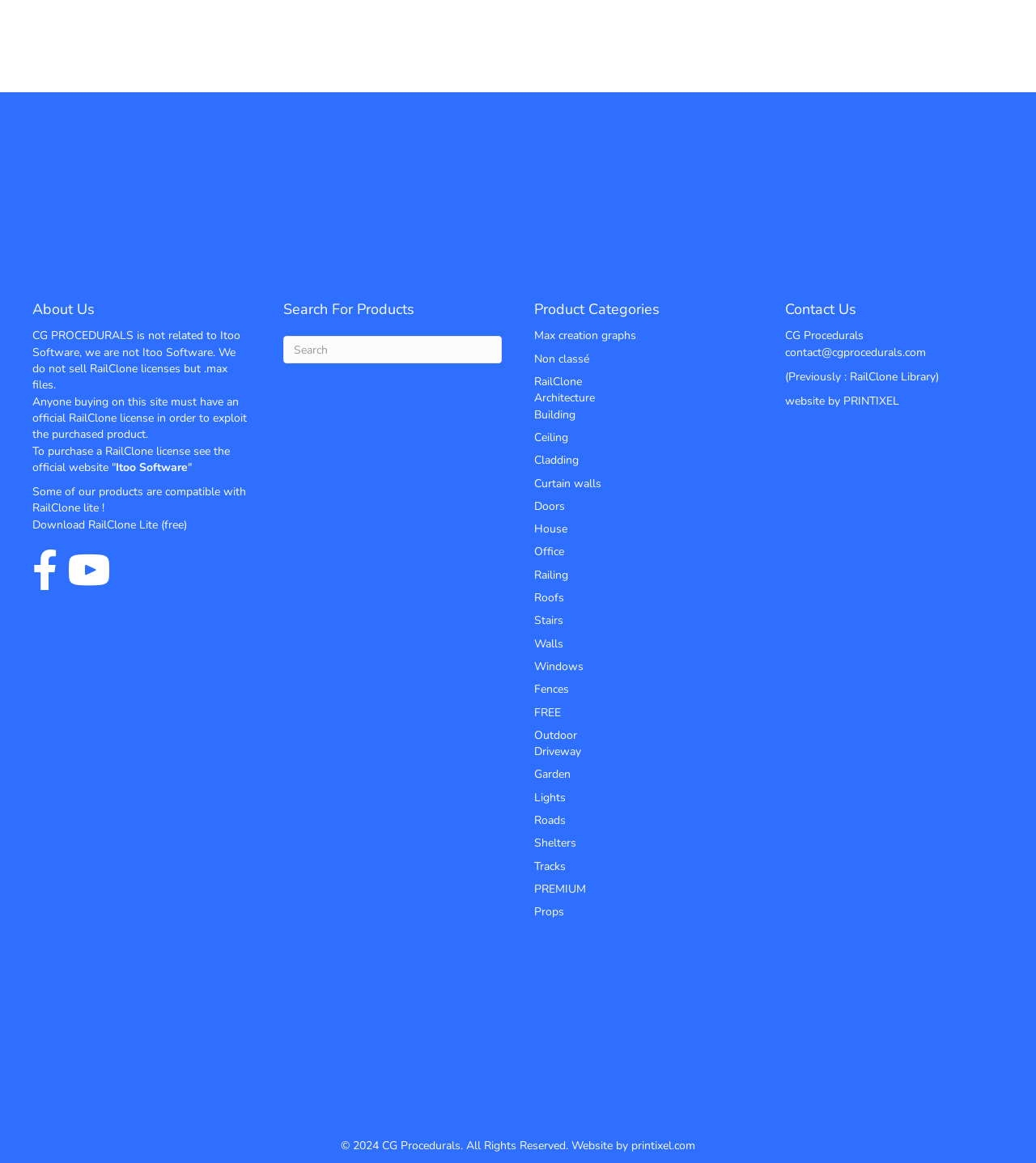Utilize the details in the image to thoroughly answer the following question: What is the company name mentioned in the 'About Us' section?

I found the company name 'CG PROCEDURALS' in the 'About Us' section, which is located at the top of the webpage, indicated by the heading 'About Us'.